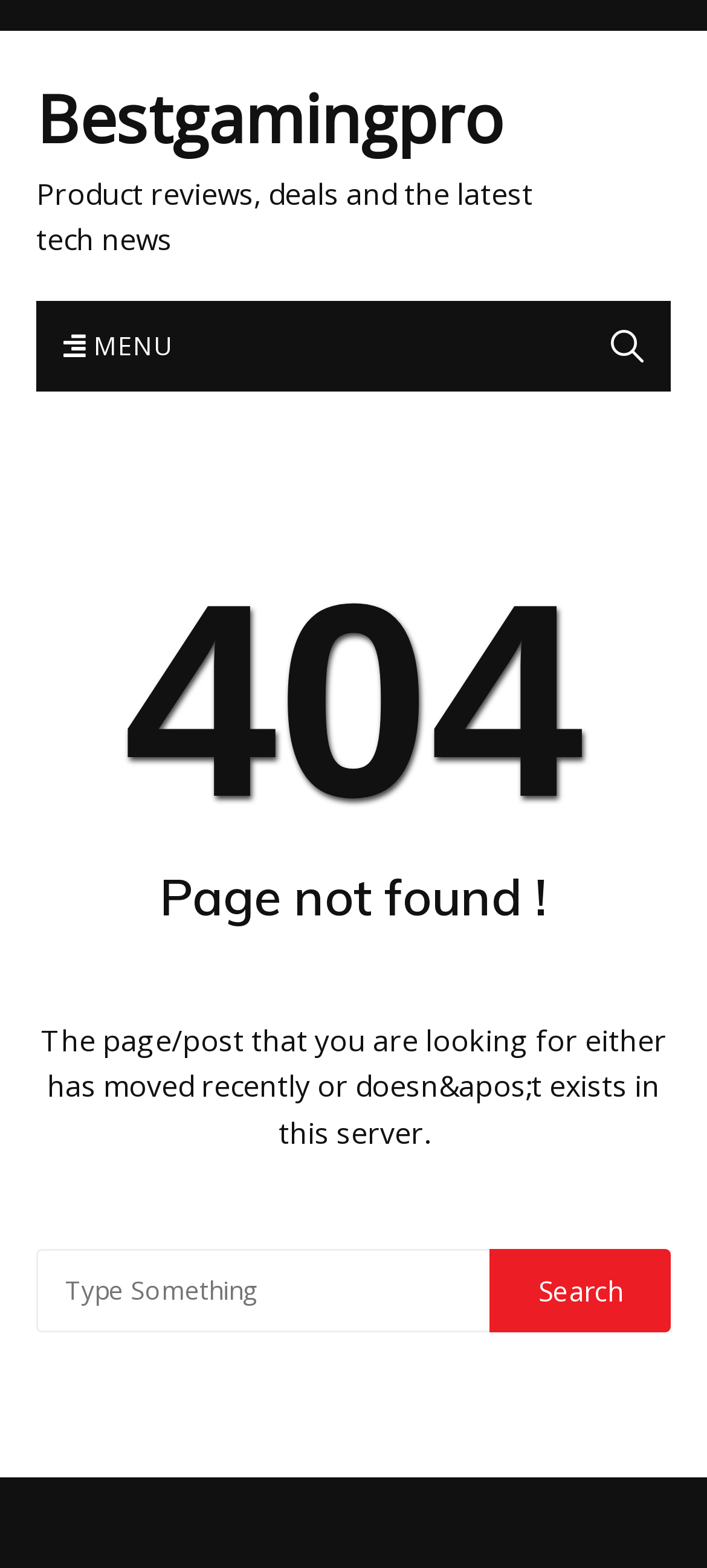Identify the bounding box for the UI element described as: "name="s" placeholder="Type Something"". Ensure the coordinates are four float numbers between 0 and 1, formatted as [left, top, right, bottom].

[0.051, 0.796, 0.692, 0.849]